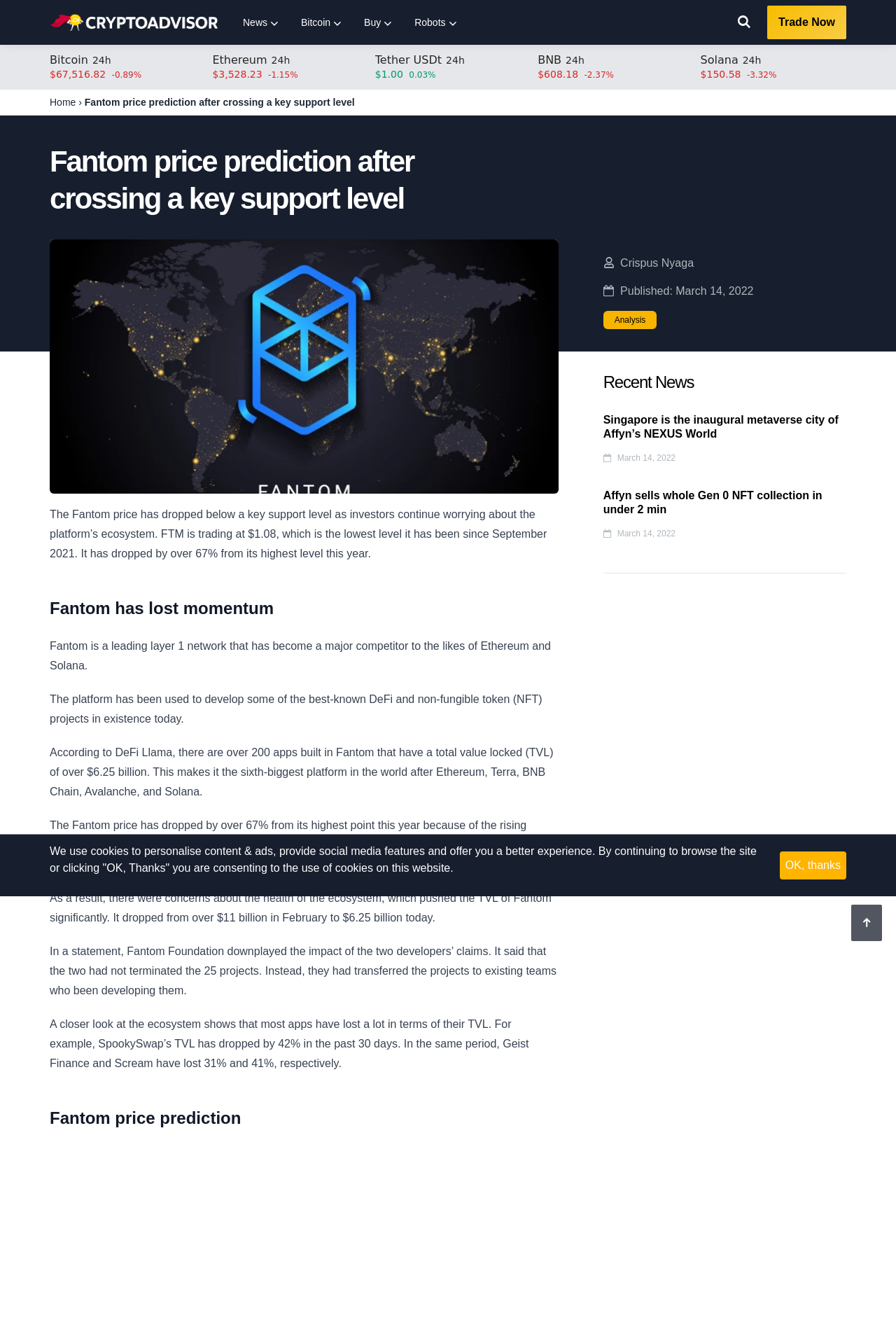Identify the bounding box coordinates of the clickable region required to complete the instruction: "Scroll to the top of the page". The coordinates should be given as four float numbers within the range of 0 and 1, i.e., [left, top, right, bottom].

[0.95, 0.684, 0.984, 0.712]